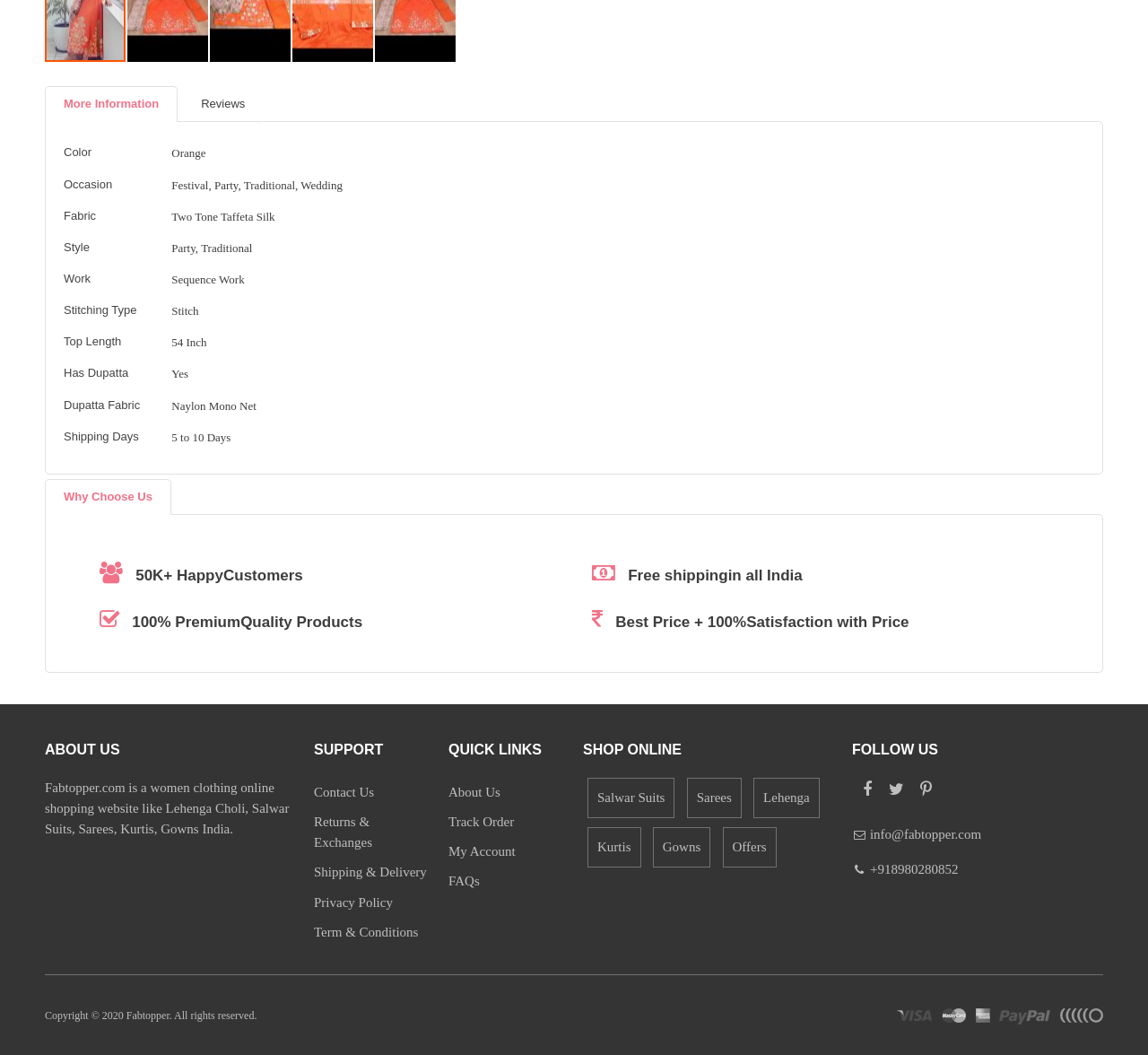Give a one-word or short-phrase answer to the following question: 
What is the color of the product?

Orange